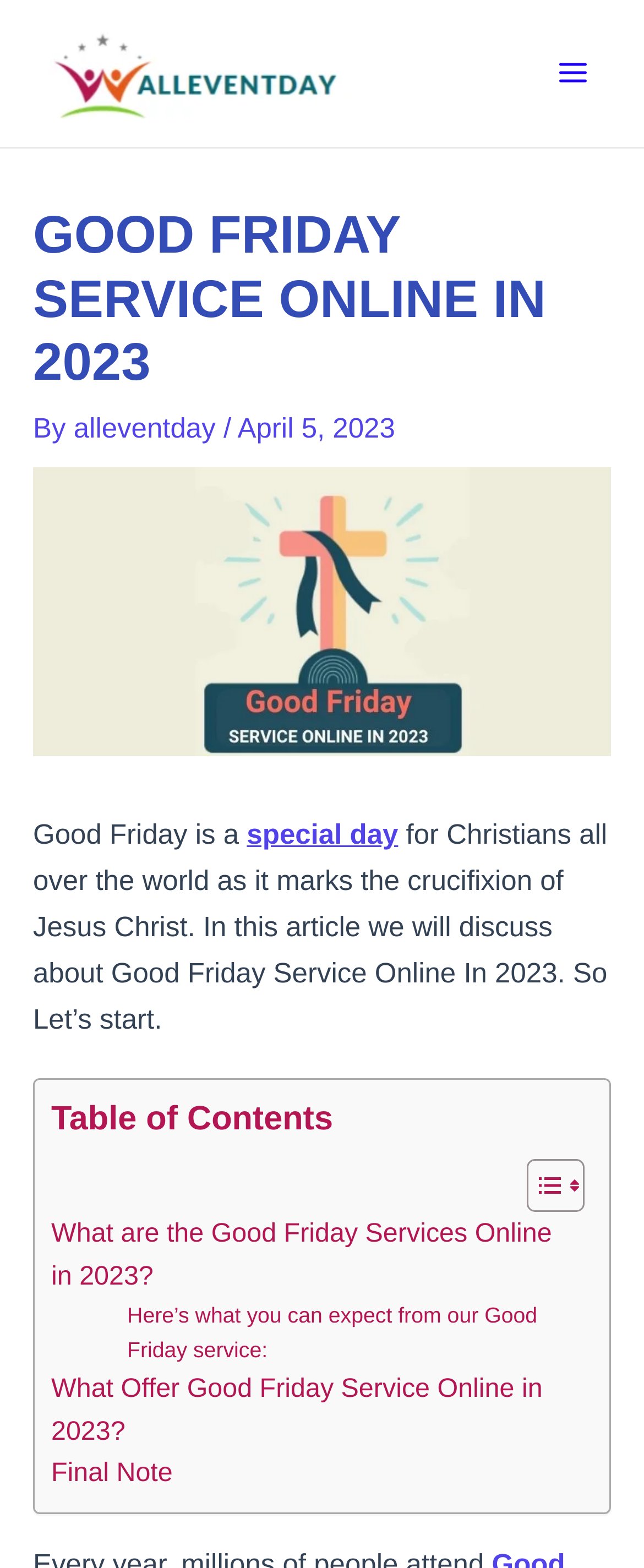What is the main topic of the webpage?
Please interpret the details in the image and answer the question thoroughly.

I found the main topic of the webpage by looking at the heading 'GOOD FRIDAY SERVICE ONLINE IN 2023' and the content of the webpage which discusses about Good Friday Service Online in 2023.